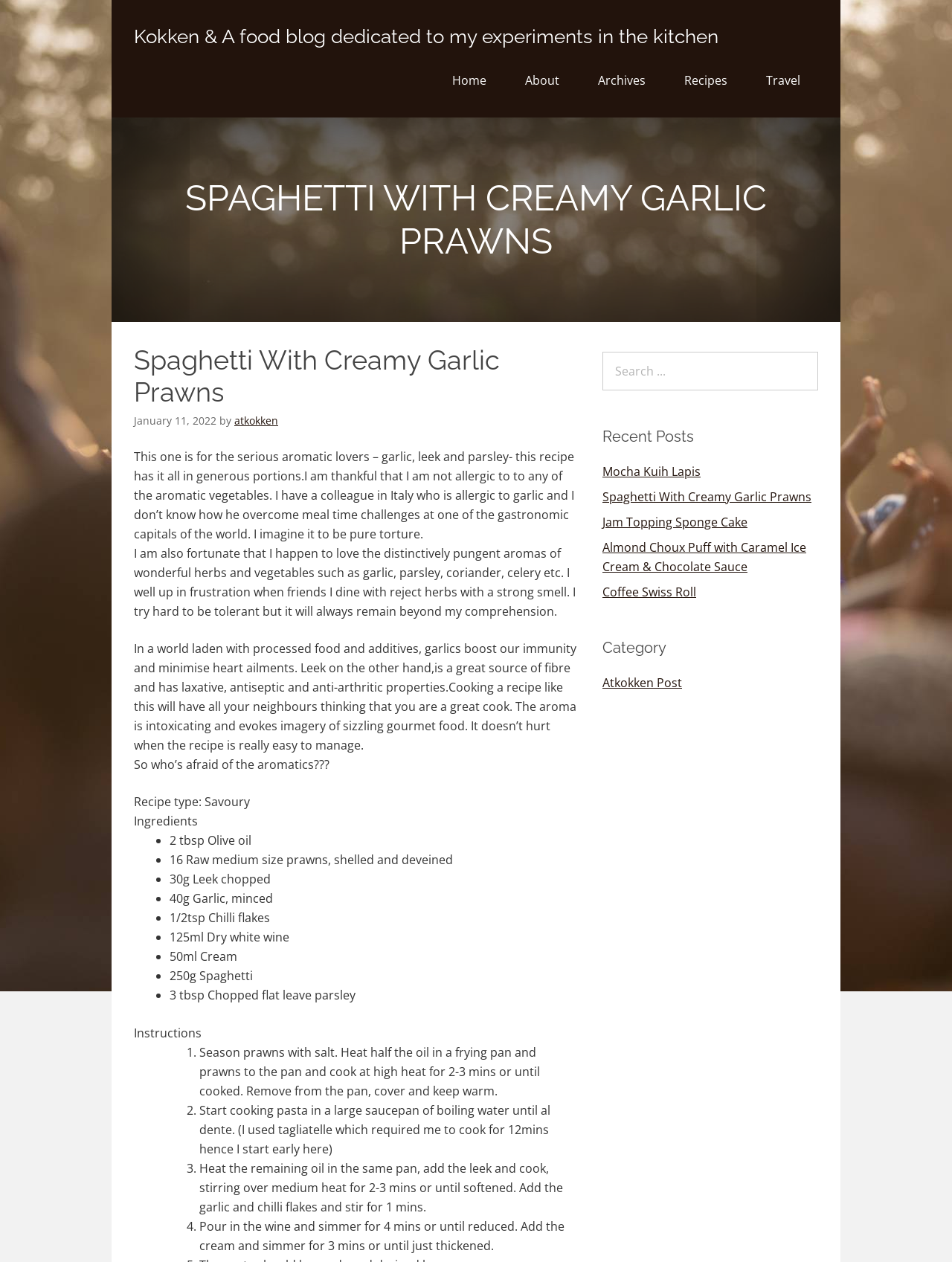Reply to the question with a brief word or phrase: What is the name of the author of this blog?

atkokken